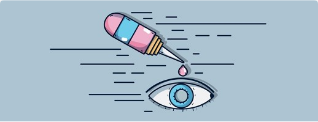Answer the question below in one word or phrase:
What is the dropper dispensing?

liquid